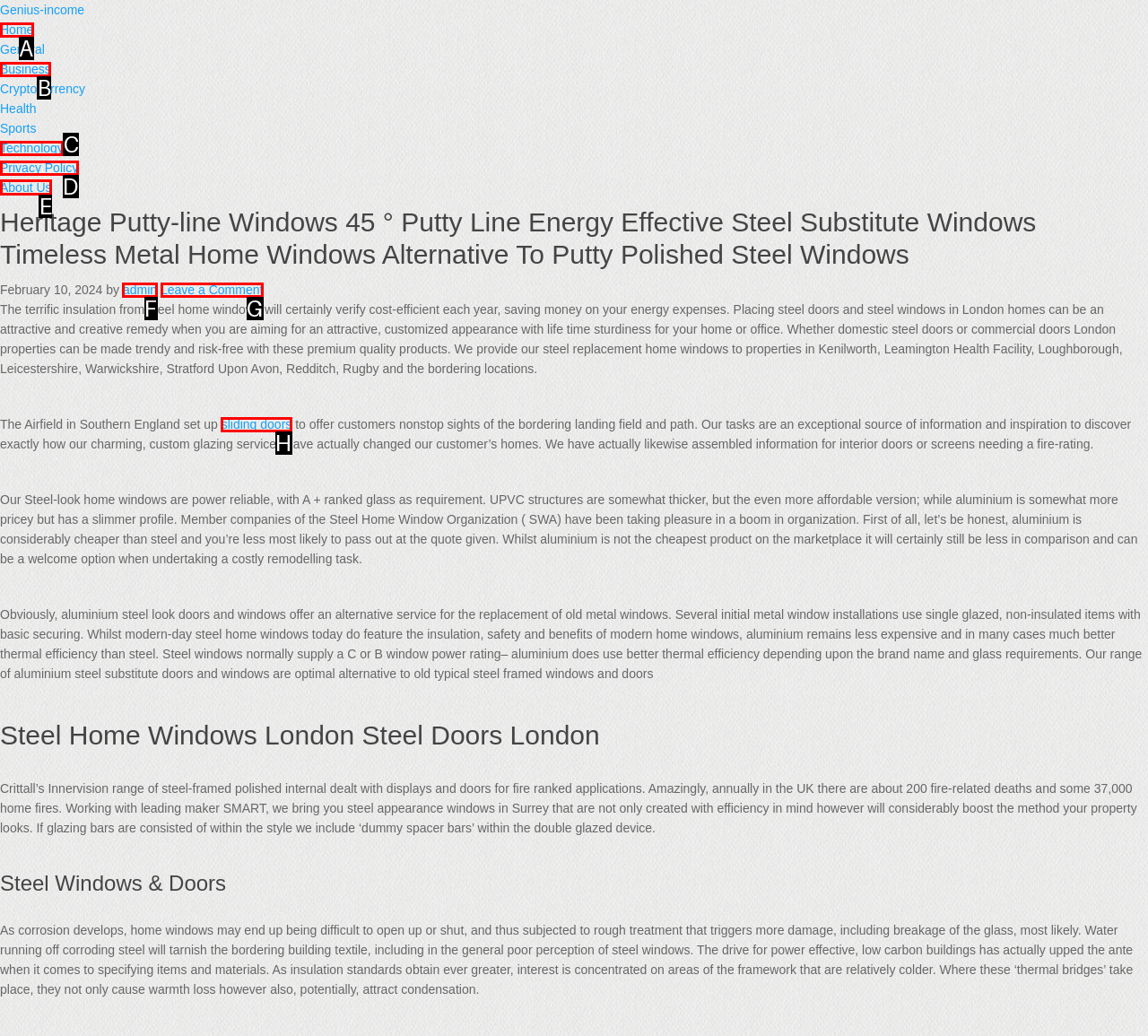Determine which HTML element should be clicked for this task: Click on the 'About Us' link
Provide the option's letter from the available choices.

E